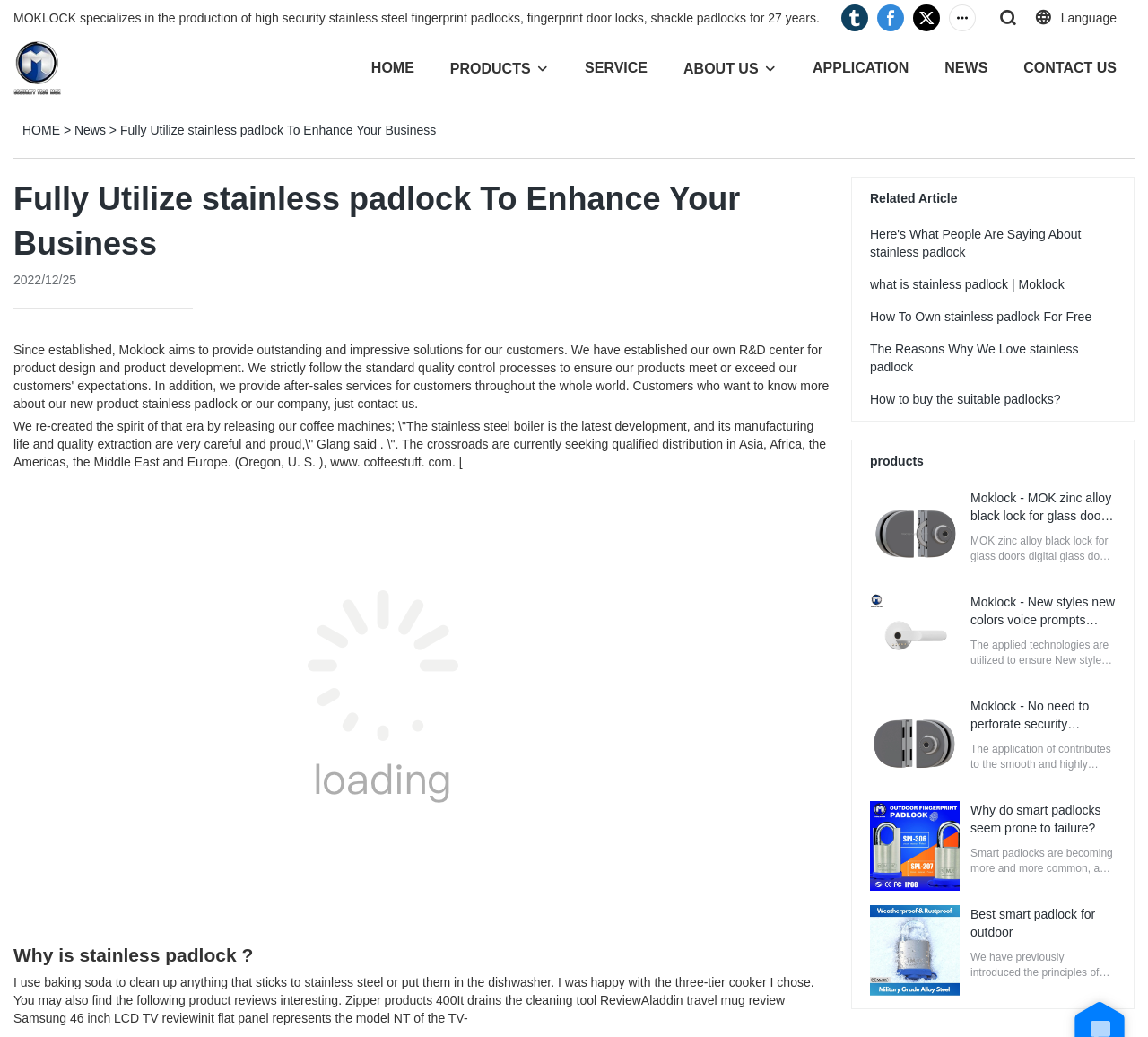What type of locks are shown in the products section?
Give a one-word or short-phrase answer derived from the screenshot.

fingerprint locks